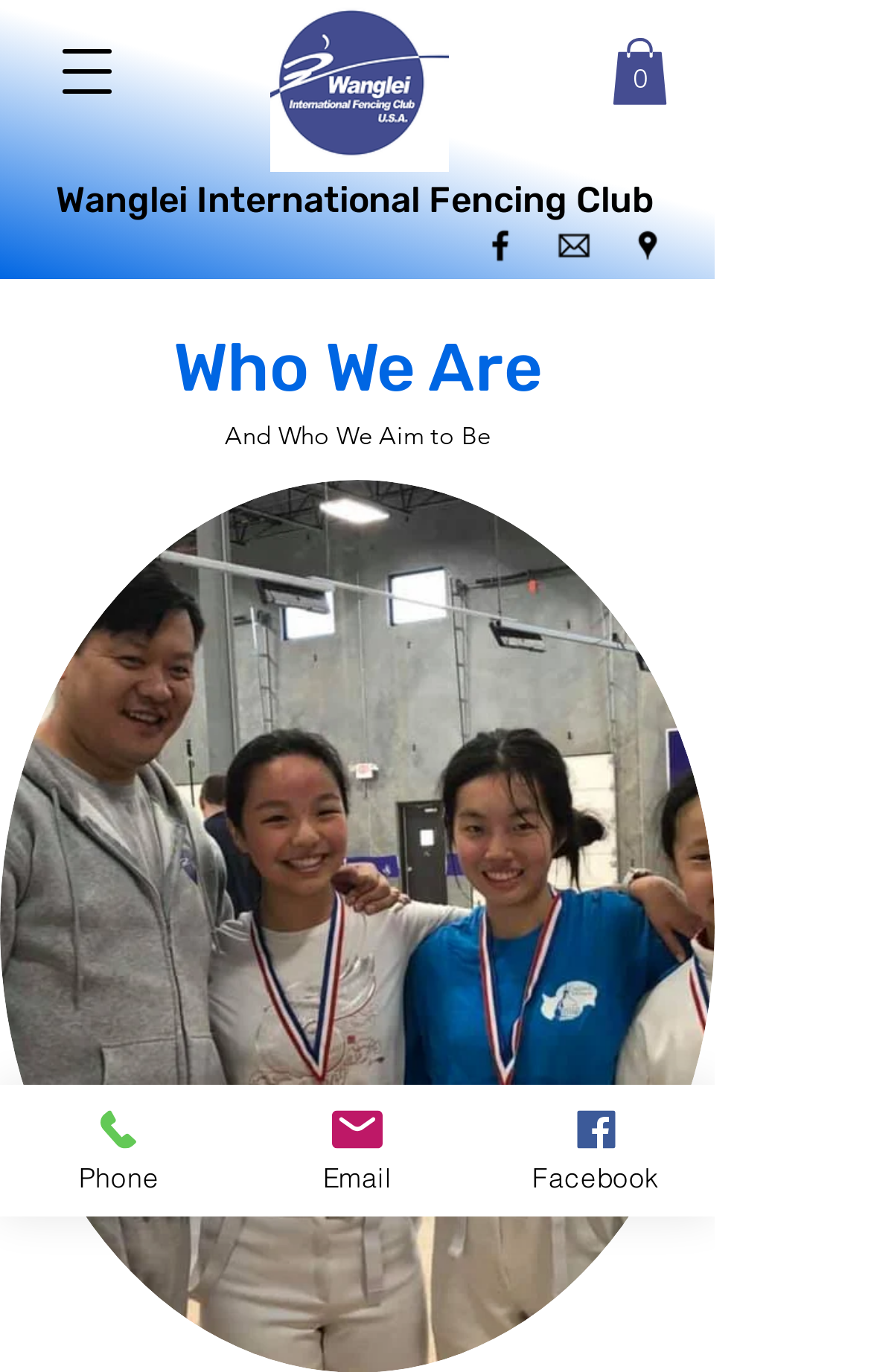Respond with a single word or phrase:
How many contact links are there at the bottom of the webpage?

3